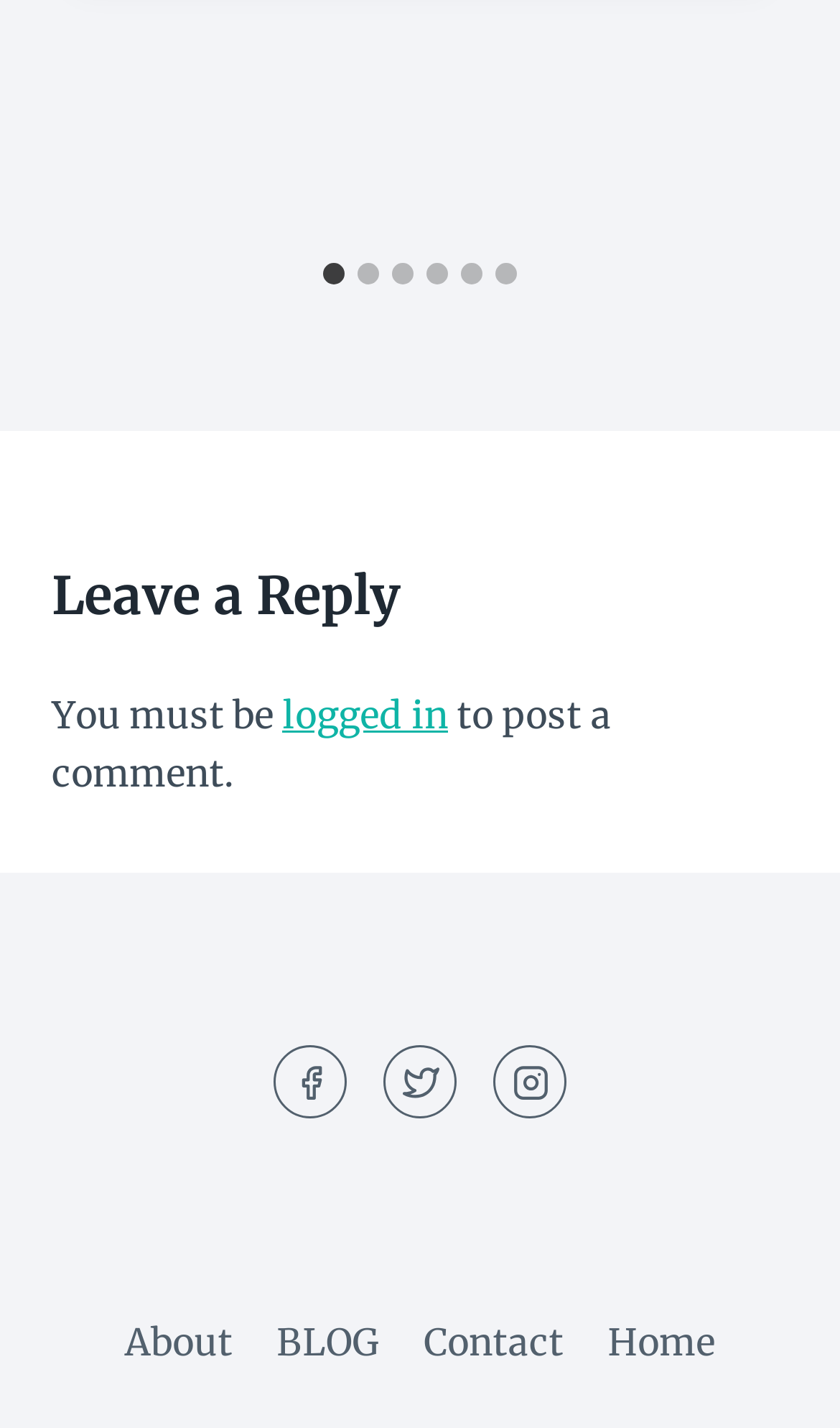Determine the bounding box coordinates for the clickable element to execute this instruction: "Go to About page". Provide the coordinates as four float numbers between 0 and 1, i.e., [left, top, right, bottom].

[0.122, 0.912, 0.303, 0.969]